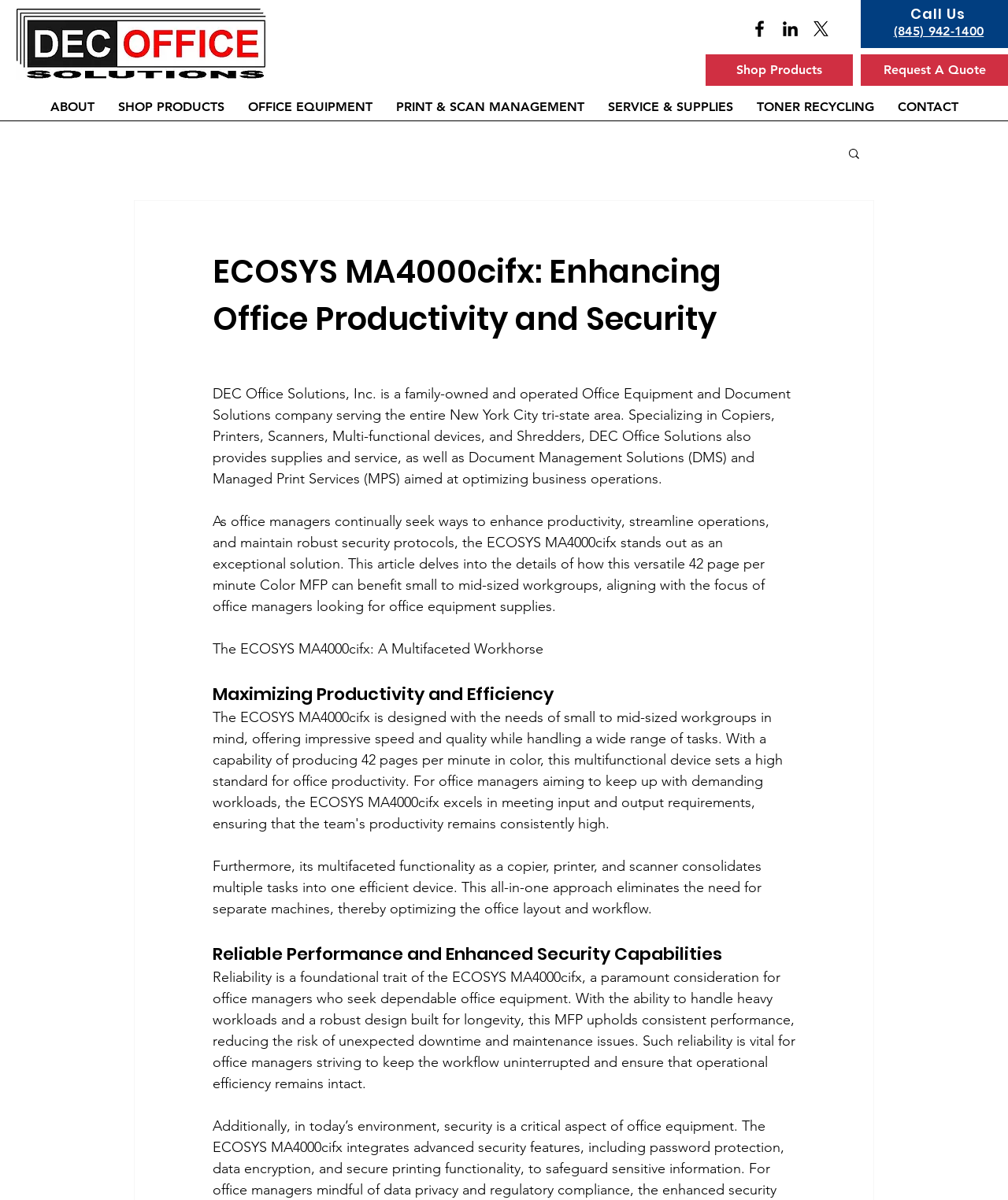Given the description of the UI element: "PRINT & SCAN MANAGEMENT", predict the bounding box coordinates in the form of [left, top, right, bottom], with each value being a float between 0 and 1.

[0.381, 0.077, 0.591, 0.101]